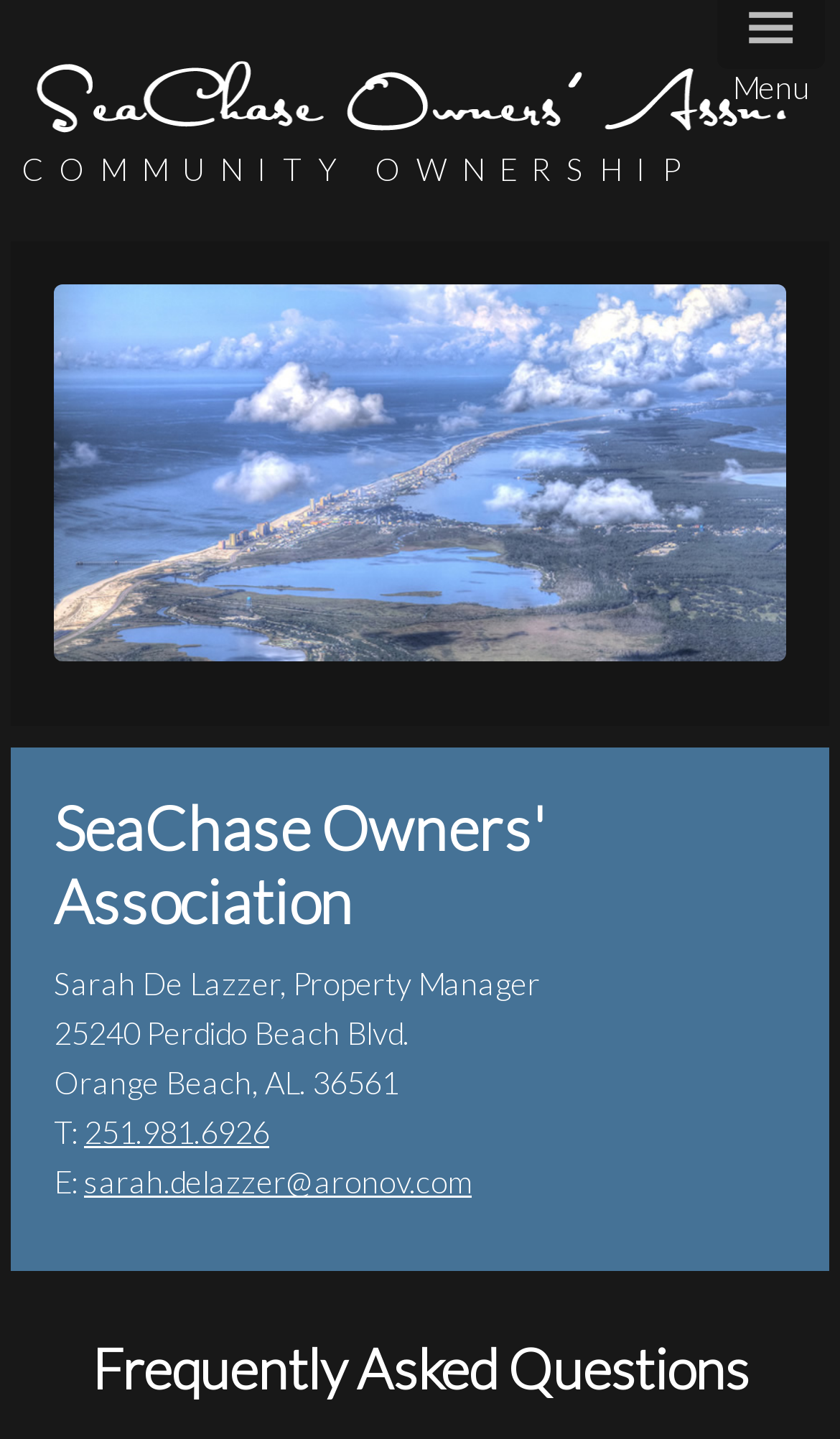Provide a comprehensive caption for the webpage.

The webpage is about Sea Chase Owners, a community in Orange Beach, Alabama. At the top, there is a large heading that reads "SEA CHASE OWNERS COMMUNITY OWNERSHIP" with an image of the Sea Chase Owners logo next to it. Below the heading, there is a graphic image that takes up a significant portion of the top section of the page.

Further down, there is a heading that reads "SeaChase Owners' Association" followed by a section with contact information. This section includes the name of the Property Manager, Sarah De Lazzer, and the address of the association, which is 25240 Perdido Beach Blvd, Orange Beach, AL 36561. There are also phone and email contact details provided.

At the bottom of the page, there is a heading that reads "Frequently Asked Questions". In the top-right corner of the page, there is a menu icon represented by the symbol "≡" and a text that reads "Menu".